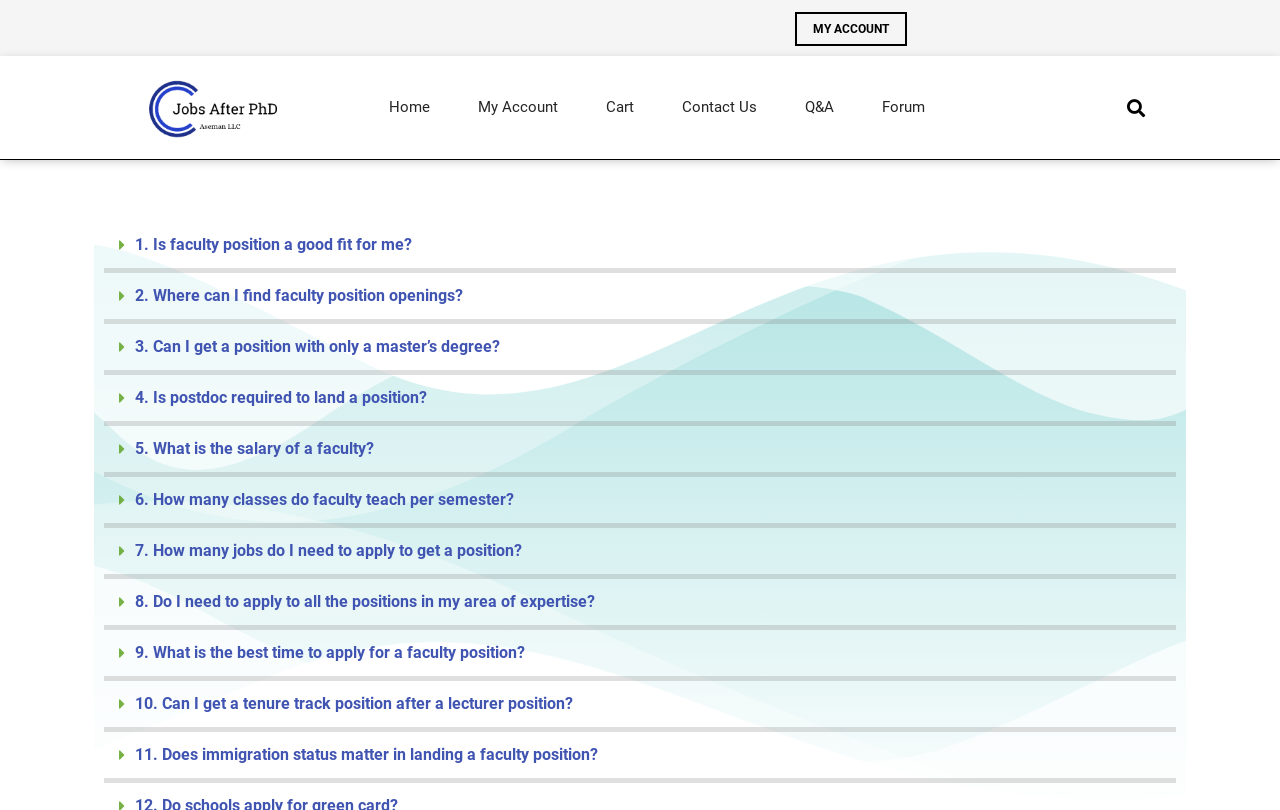What is the function of the button with the '' icon?
Using the image, respond with a single word or phrase.

Search